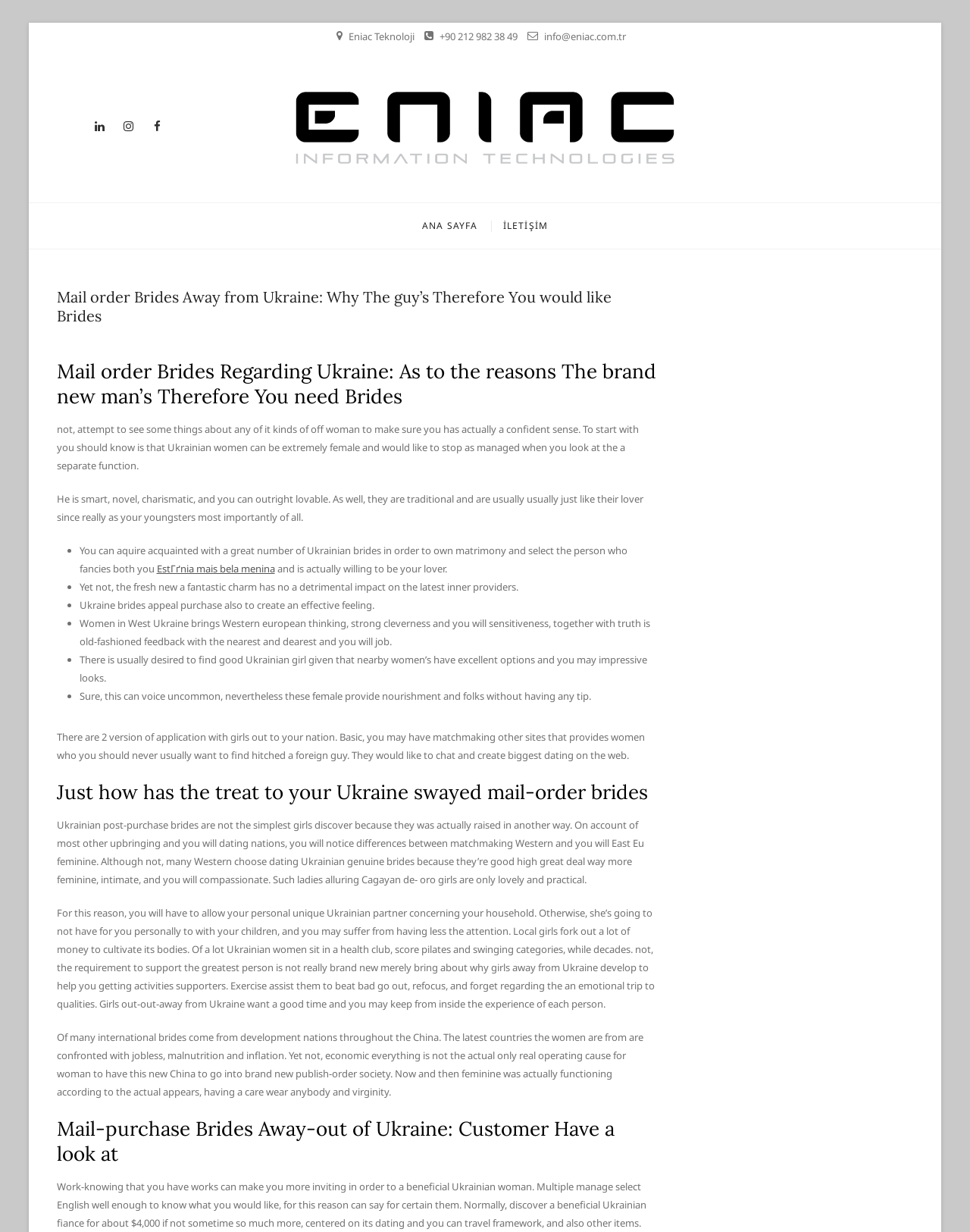Provide the bounding box coordinates of the HTML element described by the text: "+90 212 982 38 49". The coordinates should be in the format [left, top, right, bottom] with values between 0 and 1.

[0.437, 0.024, 0.534, 0.035]